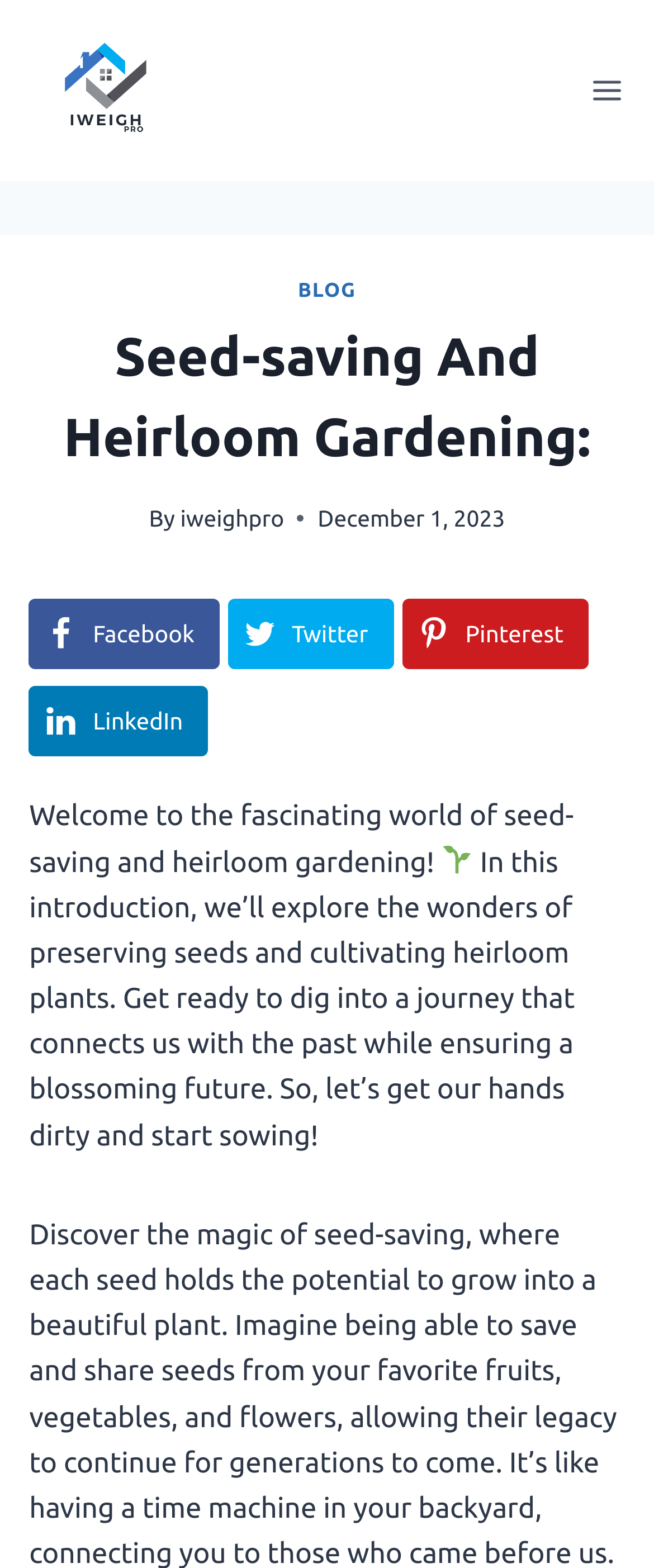Describe every aspect of the webpage comprehensively.

The webpage is about seed-saving and heirloom gardening, with a focus on preserving seeds and cultivating heirloom plants. At the top left corner, there is a logo image and a link to "The Plant Paradigm". On the top right corner, there is a button to open a menu, which is currently not expanded.

When the menu is opened, a header section appears, containing a link to "BLOG" and a heading that reads "Seed-saving And Heirloom Gardening:". Below the heading, there is a byline that reads "By iweighpro" and a timestamp indicating the date "December 1, 2023". 

Further down, there are social media links to Facebook, Twitter, Pinterest, and LinkedIn. Below these links, there is a welcome message that reads "Welcome to the fascinating world of seed-saving and heirloom gardening!" accompanied by an image of a seedling emoji. 

Following the welcome message, there is a paragraph of text that introduces the topic of seed-saving and heirloom gardening, describing it as a journey that connects us with the past while ensuring a blossoming future. The text encourages the reader to "get our hands dirty and start sowing!"